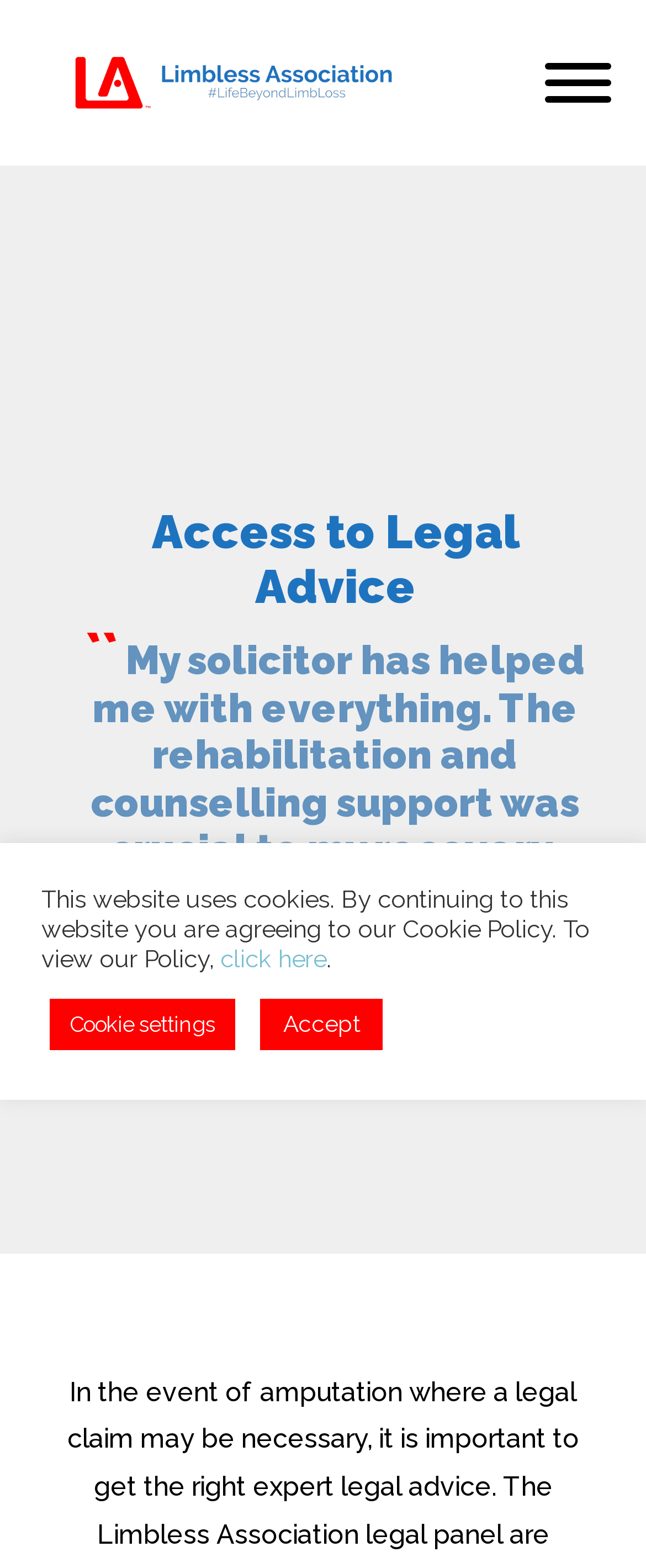Extract the bounding box of the UI element described as: "aria-label="Toggle Menu"".

[0.844, 0.04, 0.946, 0.065]